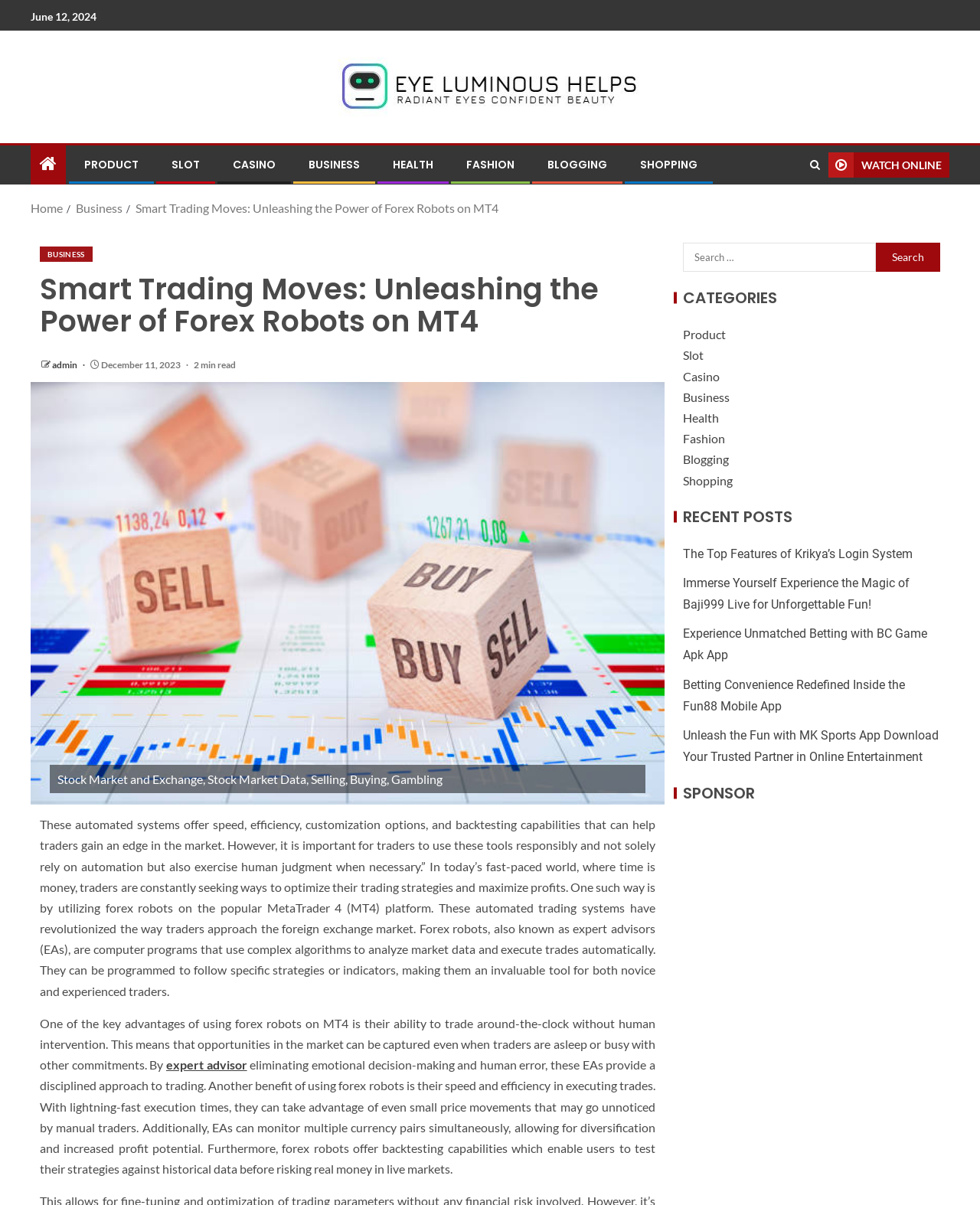Please identify the bounding box coordinates of the region to click in order to complete the given instruction: "Search for something". The coordinates should be four float numbers between 0 and 1, i.e., [left, top, right, bottom].

[0.697, 0.202, 0.894, 0.226]